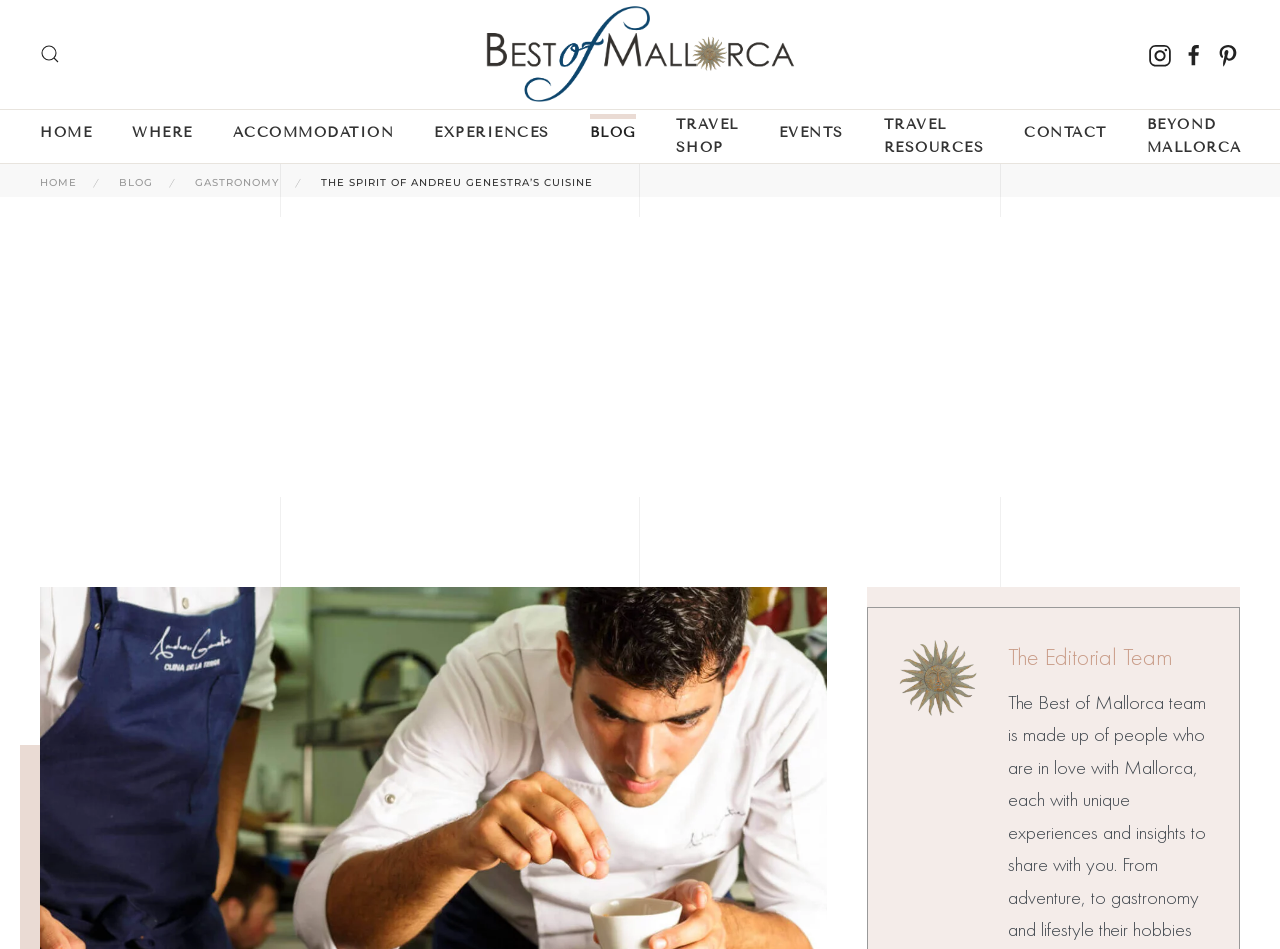Locate the bounding box coordinates of the element to click to perform the following action: 'Sign in'. The coordinates should be given as four float values between 0 and 1, in the form of [left, top, right, bottom].

None